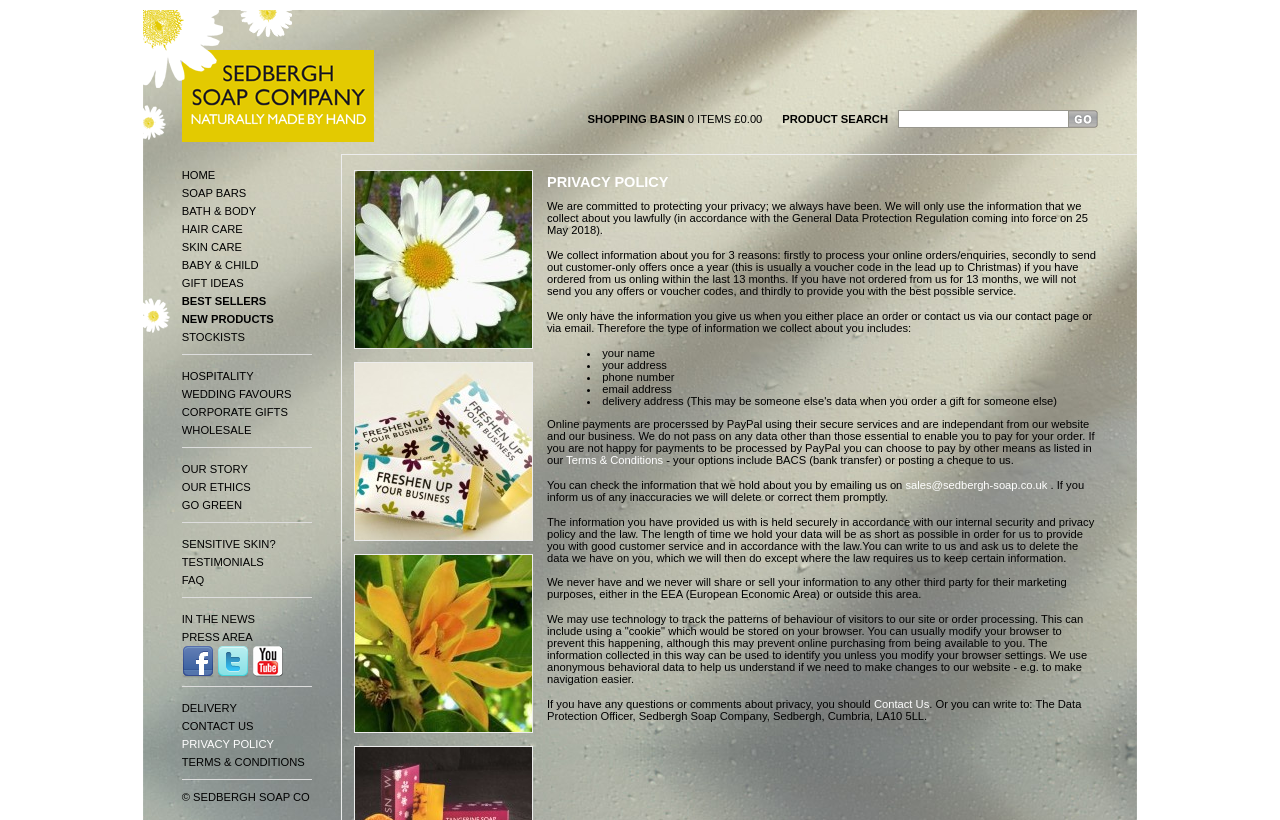What type of products are sold on this website?
Look at the screenshot and respond with one word or a short phrase.

Soap and bath products